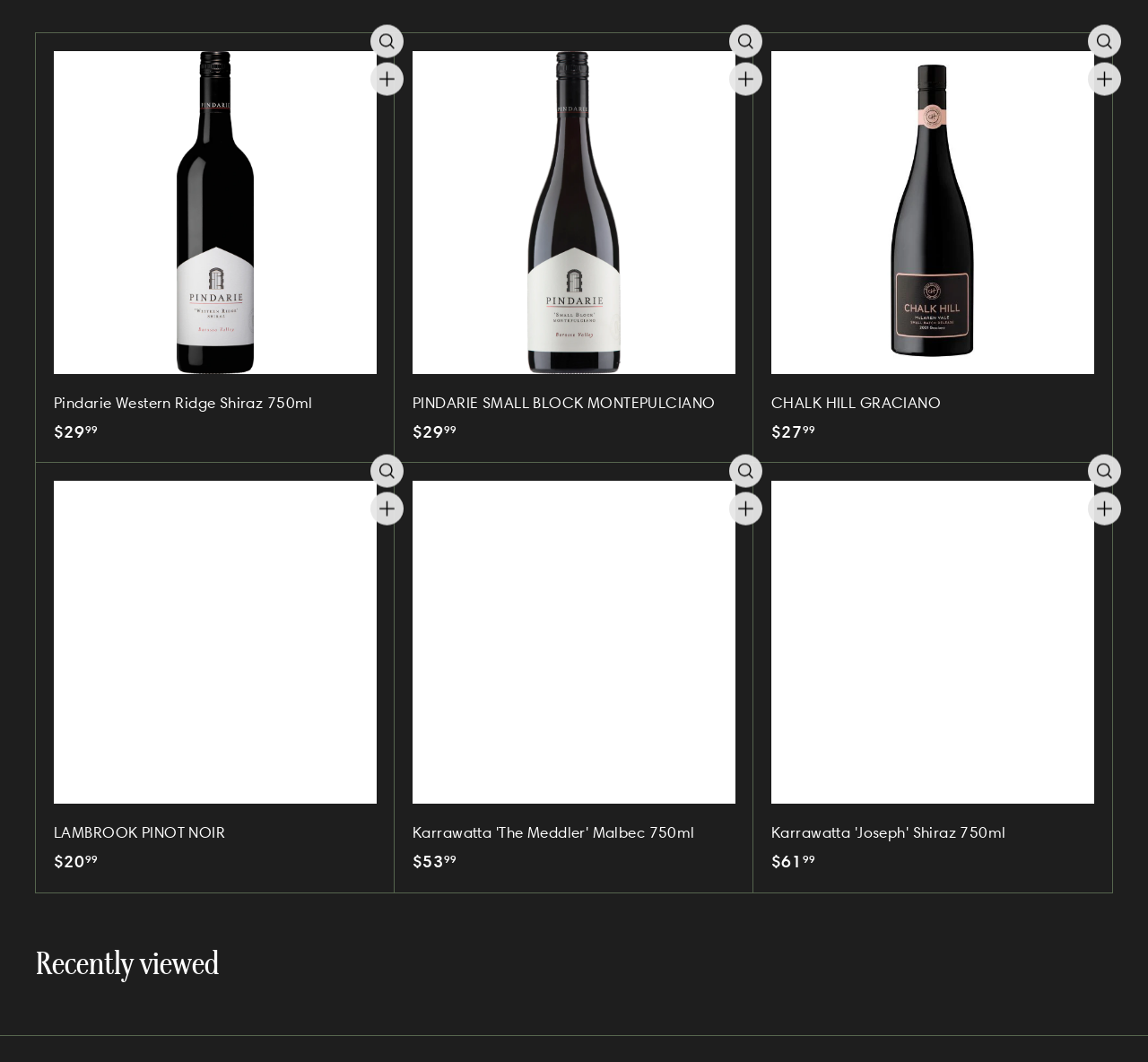Please answer the following question using a single word or phrase: 
How many products are displayed on this page?

6